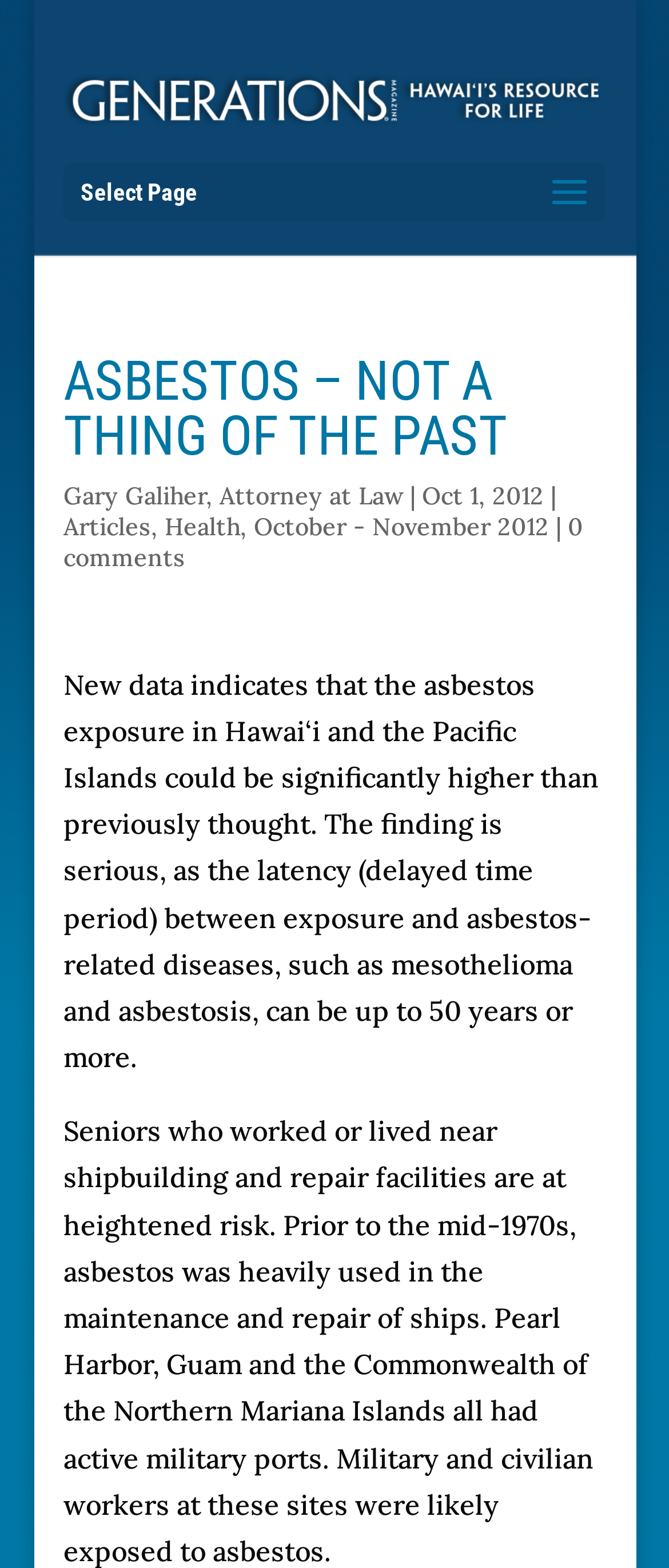Create a full and detailed caption for the entire webpage.

The webpage is about an article titled "ASBESTOS – NOT A THING OF THE PAST" from Generations Magazine. At the top left, there is a link to the magazine's homepage, accompanied by a logo image. Below the title, there is a section with links to the author's name, categories, and tags, including "Gary Galiher, Attorney at Law", "Articles", "Health", and "October - November 2012". 

The main content of the article starts with a brief summary, which states that new data suggests asbestos exposure in Hawai‘i and the Pacific Islands could be higher than previously thought, and the latency period between exposure and related diseases can be up to 50 years or more. 

Below the summary, there is a longer paragraph discussing how seniors who worked or lived near shipbuilding and repair facilities are at heightened risk due to the heavy use of asbestos in ship maintenance and repair prior to the mid-1970s. The paragraph mentions specific locations, including Pearl Harbor, Guam, and the Commonwealth of the Northern Mariana Islands, where military and civilian workers were likely exposed to asbestos.